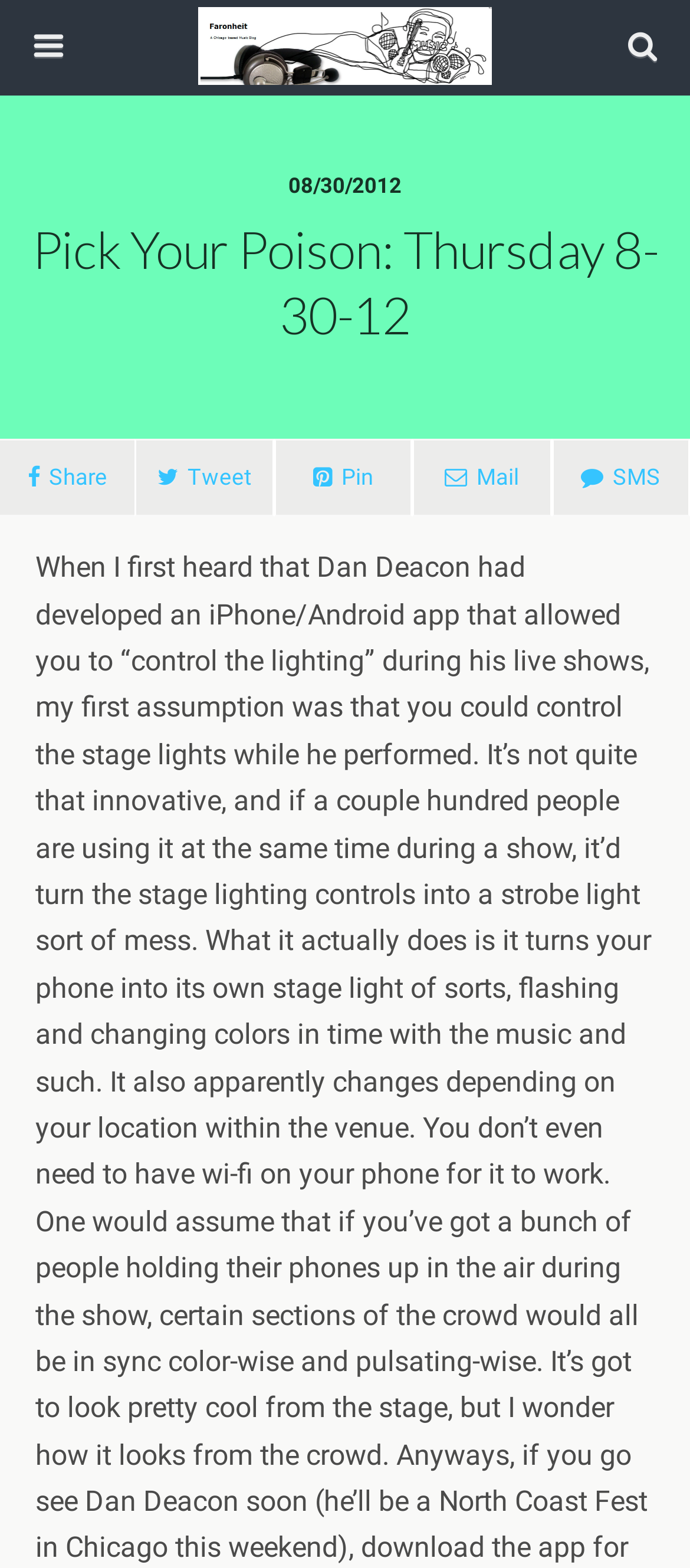Please look at the image and answer the question with a detailed explanation: What is the position of the logo image?

I analyzed the bounding box coordinates of the logo image and found that it is located at the top-left of the webpage, with a y1 coordinate of 0.005, which is very close to the top of the page.